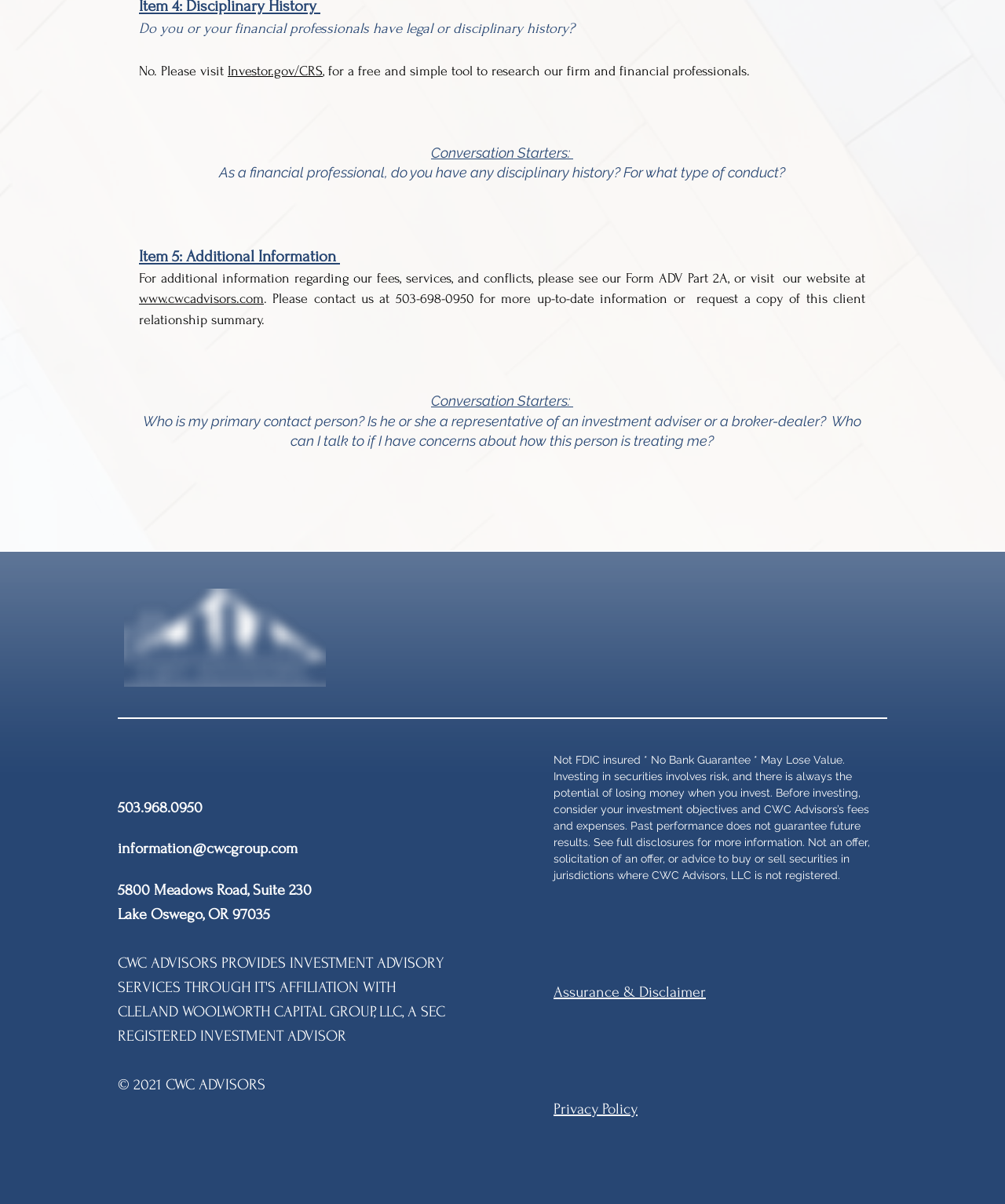Respond with a single word or phrase for the following question: 
What is the warning about at the bottom of the page?

Investing in securities involves risk